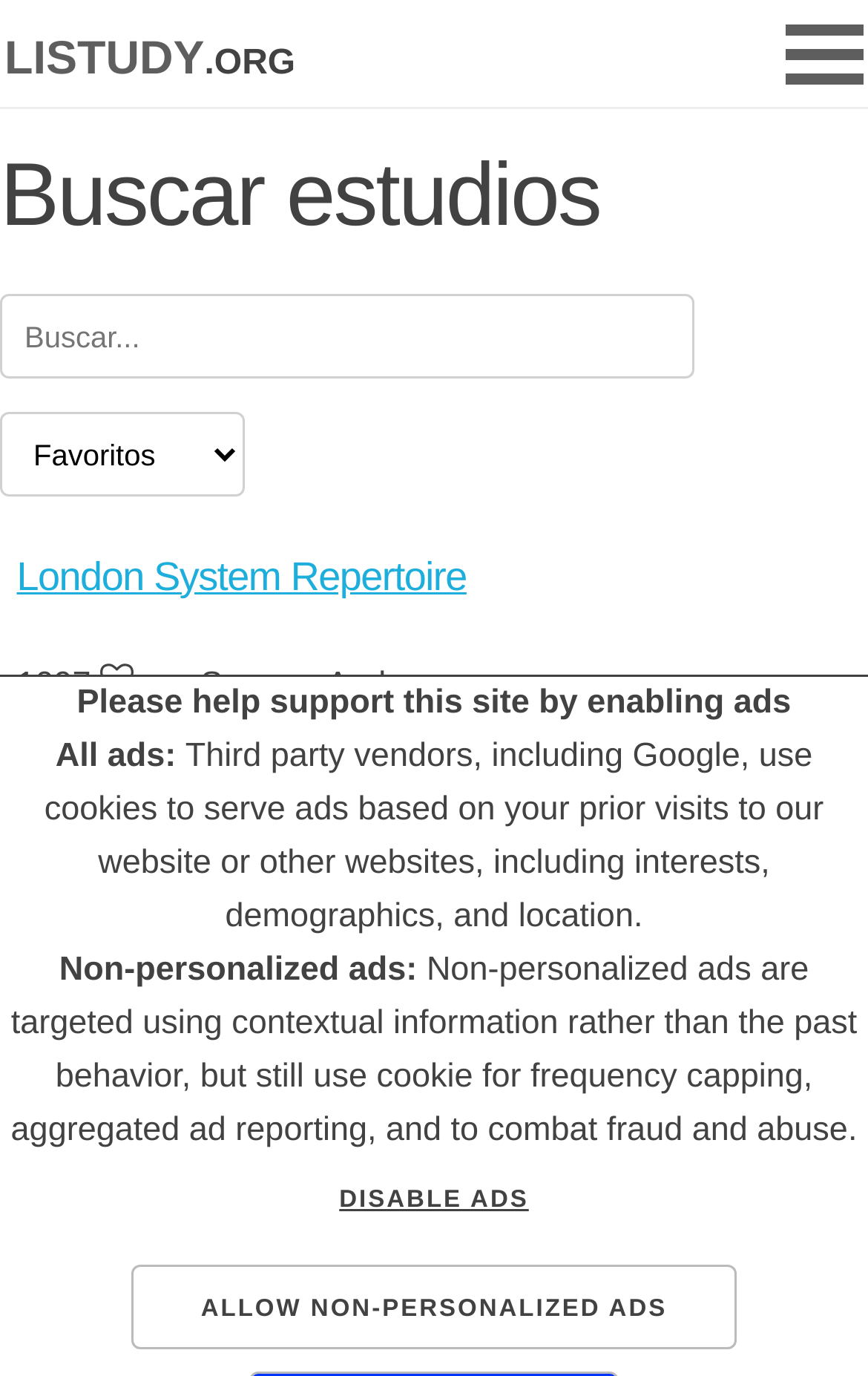Please identify the coordinates of the bounding box for the clickable region that will accomplish this instruction: "Open mobile menu".

None